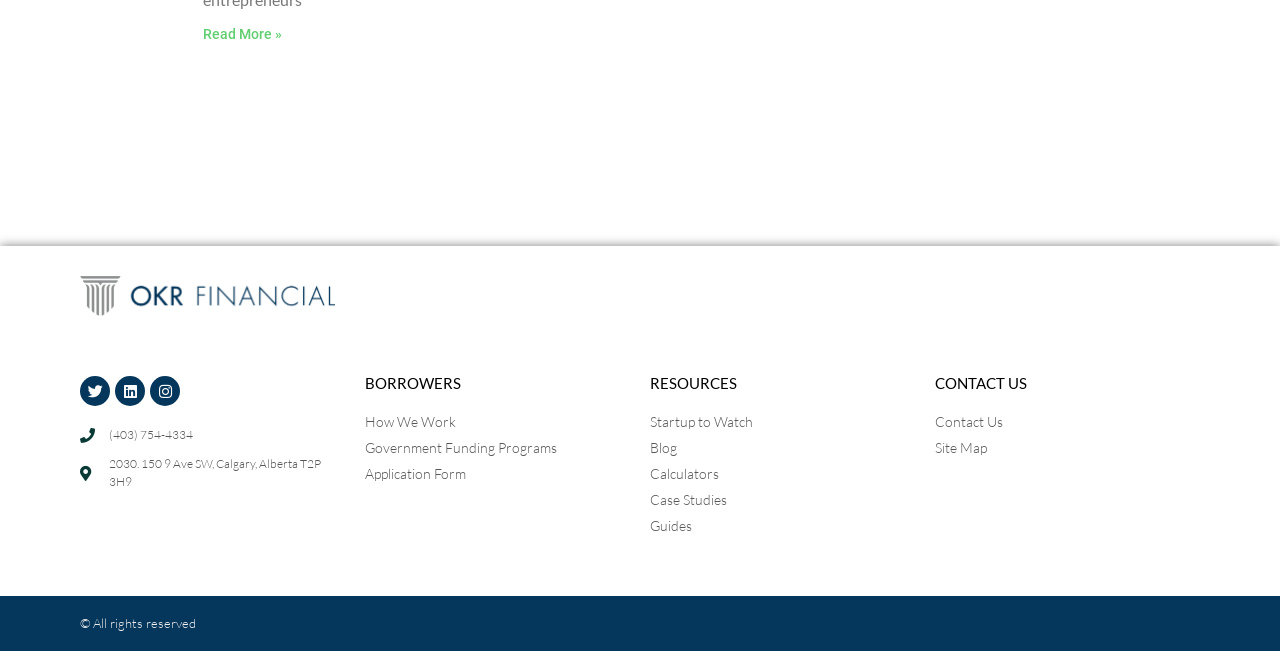What is the phone number of the company?
Look at the image and answer the question using a single word or phrase.

(403) 754-4334